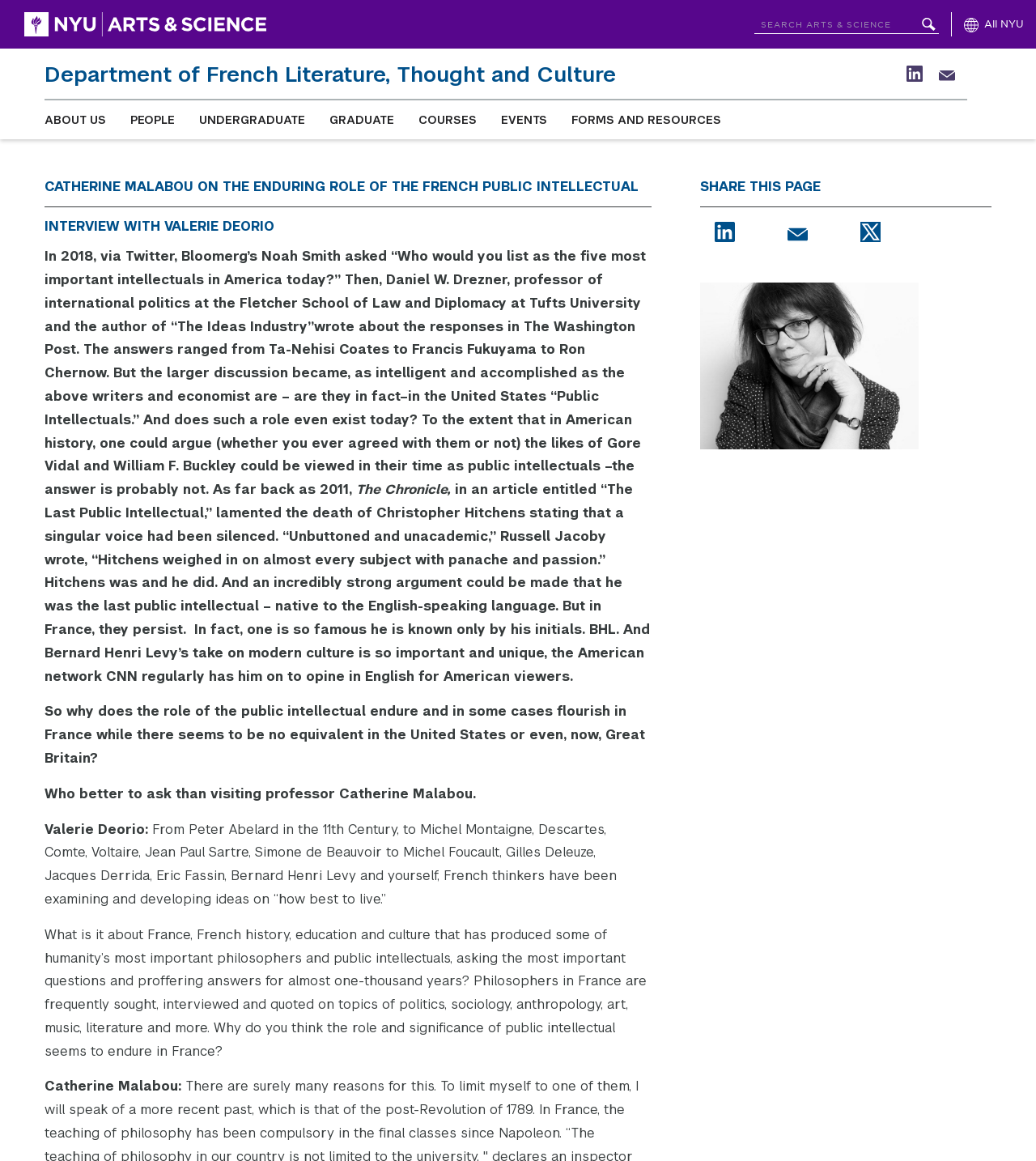Determine the bounding box coordinates of the element that should be clicked to execute the following command: "Share this page on LinkedIn".

[0.69, 0.198, 0.709, 0.21]